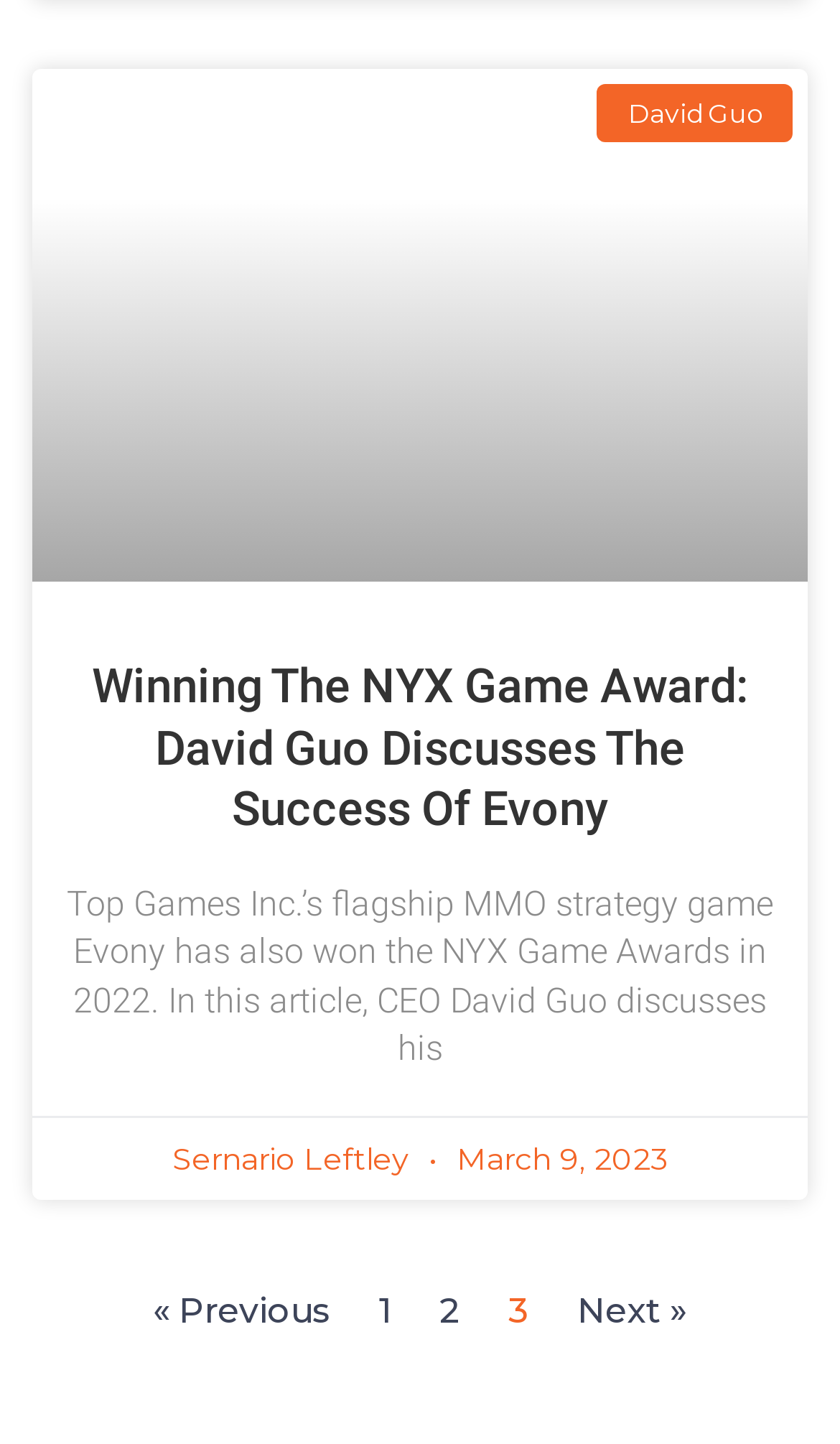Respond concisely with one word or phrase to the following query:
Who is the author of the article?

Sernario Leftley